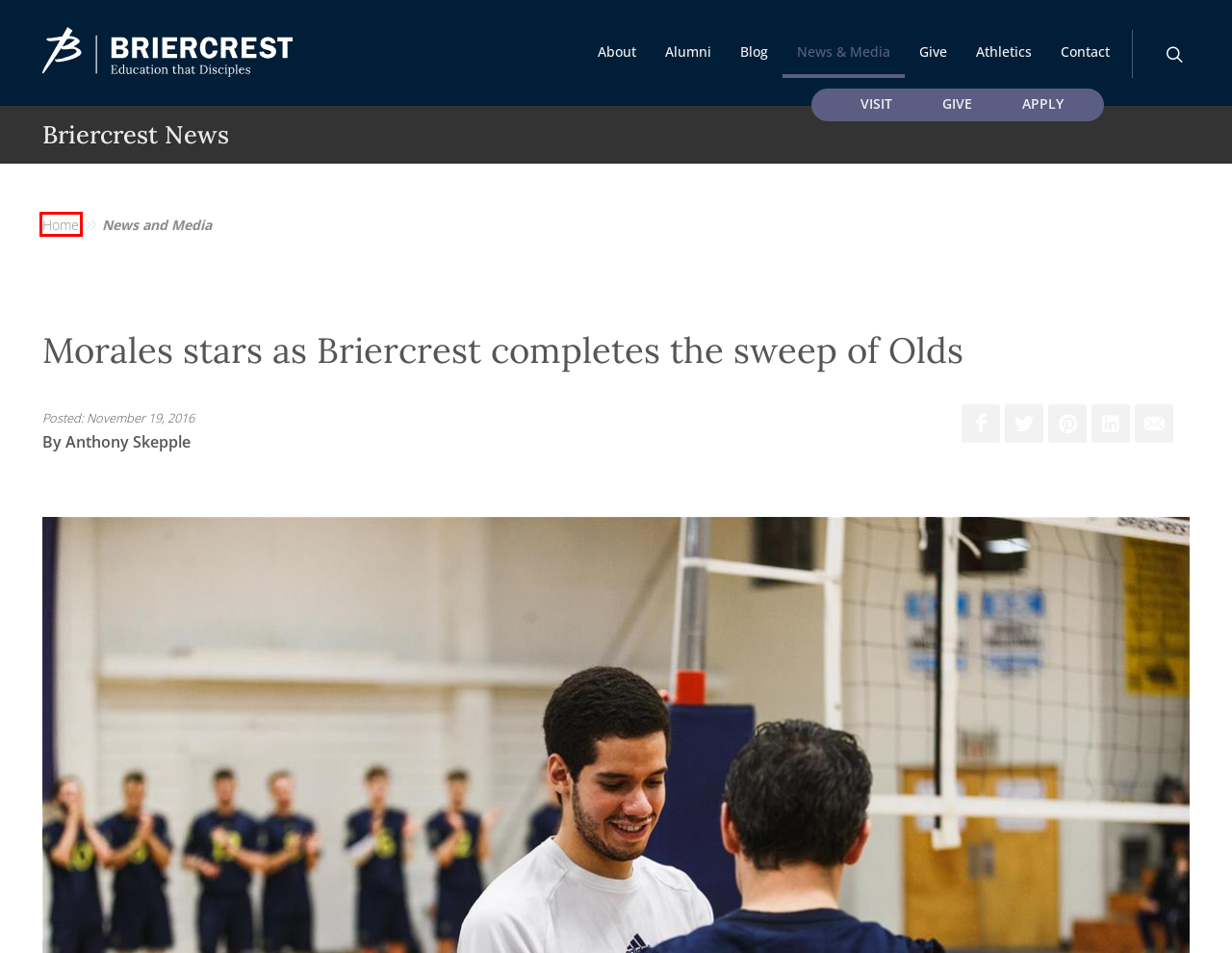A screenshot of a webpage is given, featuring a red bounding box around a UI element. Please choose the webpage description that best aligns with the new webpage after clicking the element in the bounding box. These are the descriptions:
A. Briercrest News and Media
B. Briercrest Christian Academy - Caronport, Saskatchewan
C. Academic Resource Centre
D. Briercrest Live
E. Briercrest Athletics
F. Briercrest Christian Academy, College and Seminary | Canada
G. Briercrest Seminary - Canada
H. Give to the Mission of Briercrest

F